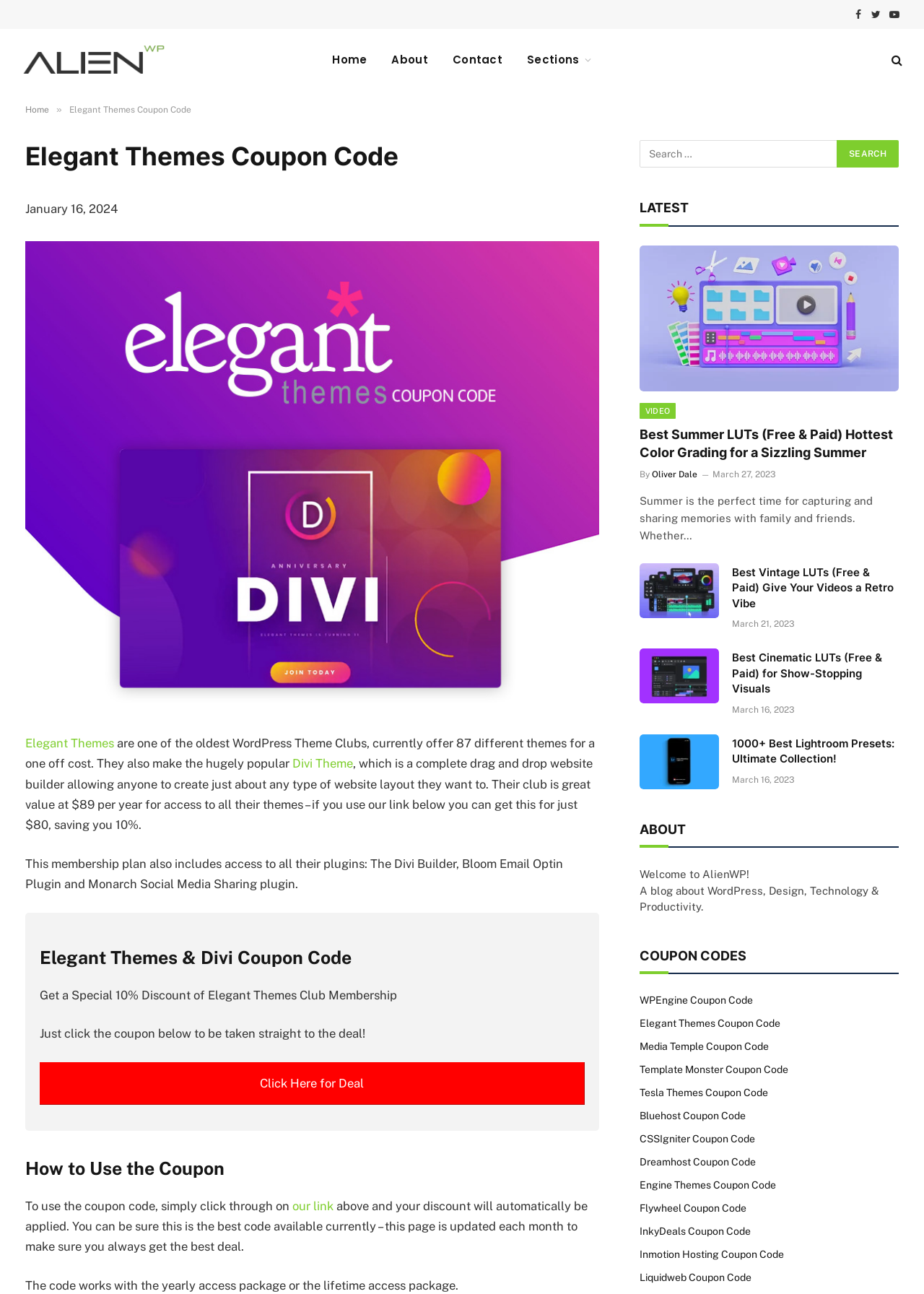How many different themes are currently offered by Elegant Themes?
Give a single word or phrase as your answer by examining the image.

87